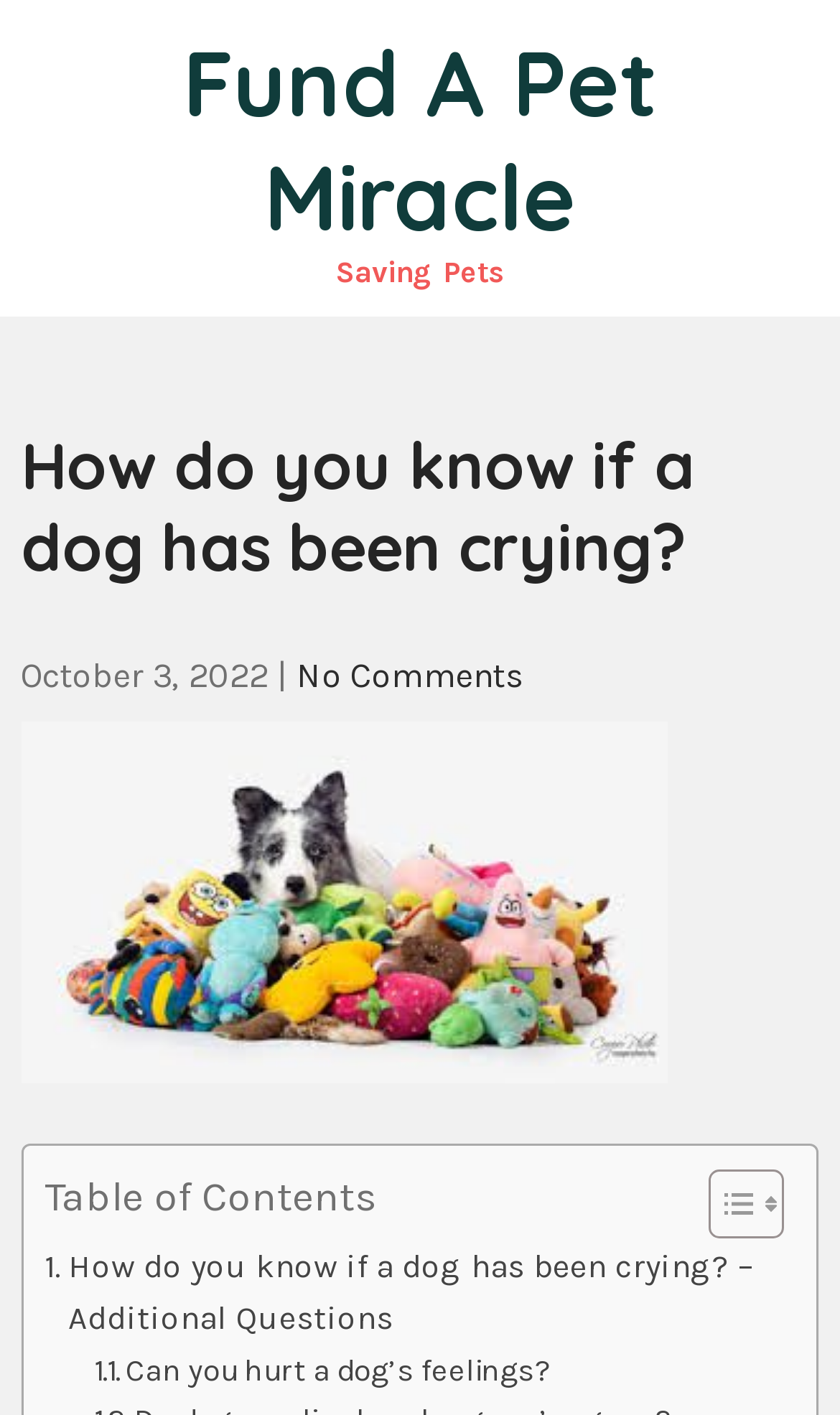Please answer the following question as detailed as possible based on the image: 
What is the name of the organization?

The name of the organization can be found at the top of the webpage, where it says 'Fund A Pet Miracle' in a heading element.